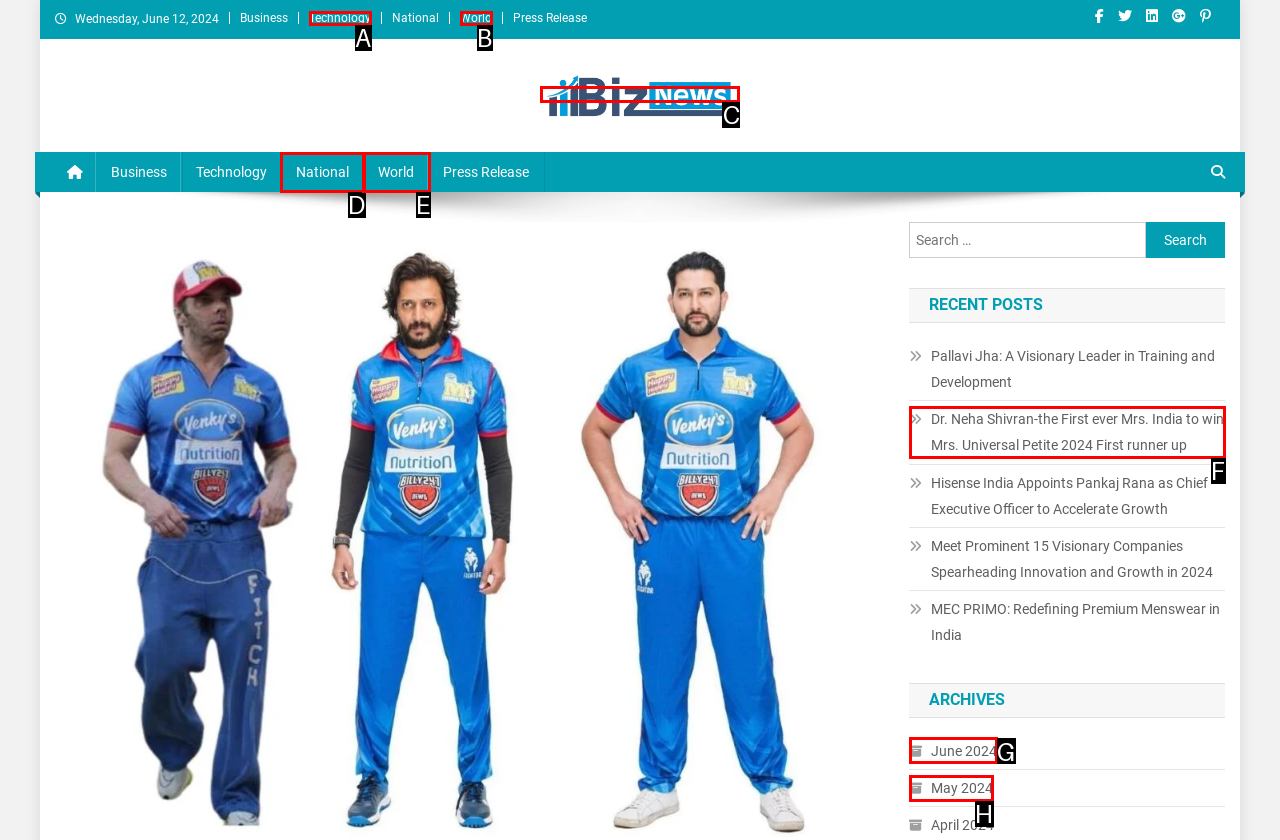Indicate which lettered UI element to click to fulfill the following task: Go to Biz News homepage
Provide the letter of the correct option.

C